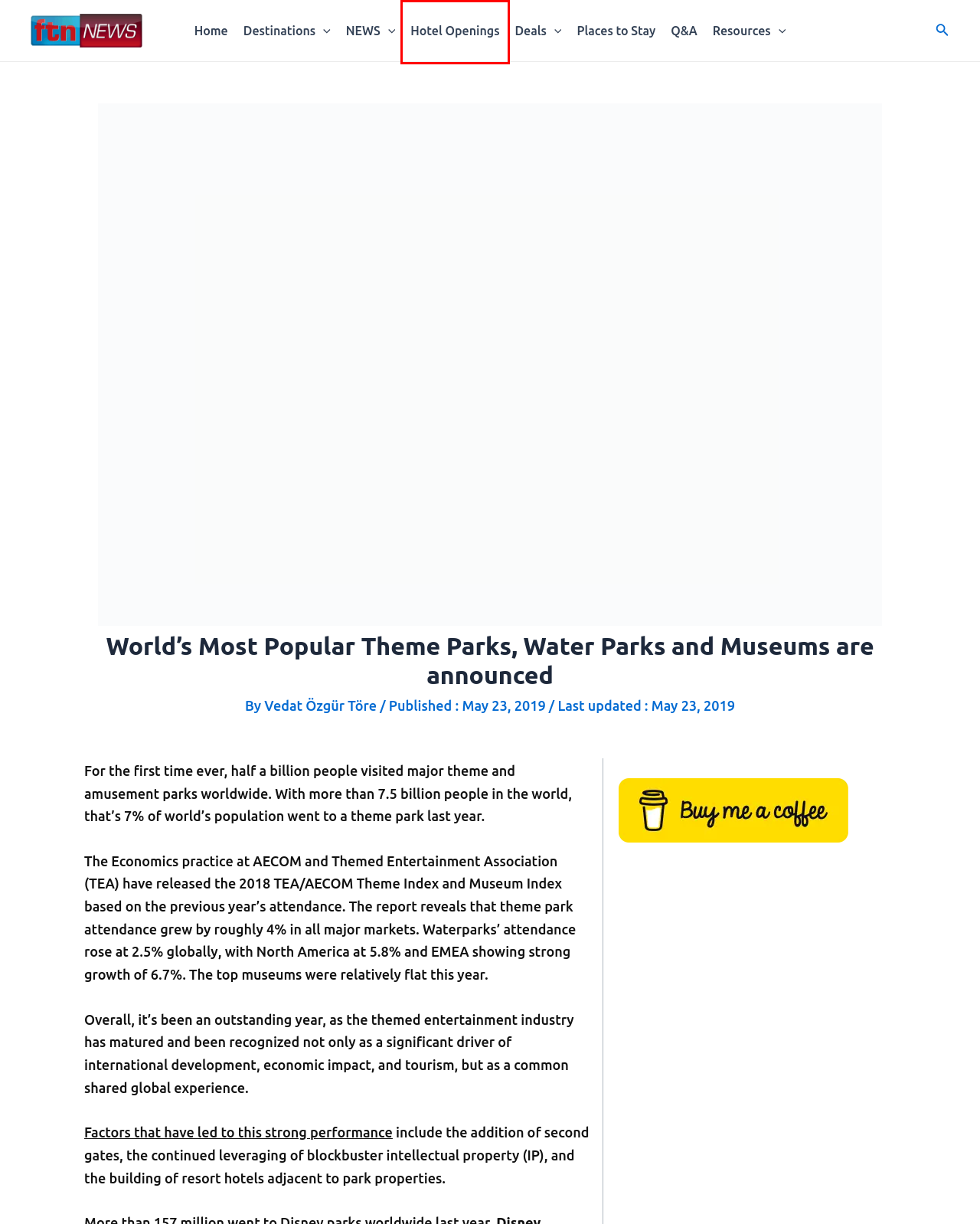You are given a screenshot of a webpage with a red rectangle bounding box around a UI element. Select the webpage description that best matches the new webpage after clicking the element in the bounding box. Here are the candidates:
A. Vedat Özgür Töre - Focus on Travel News
B. Deals - Focus on Travel News
C. Places to Stay - Focus on Travel News
D. Latest Travel News | FTN NEWS
E. Q&A - Focus on Travel News
F. FTNnews - Buymeacoffee
G. New Hotel Openings: Fresh Stays for Your Next Holiday
H. Focus on Travel News, Destinations, Hotel Openings, Resources | FTN News

G